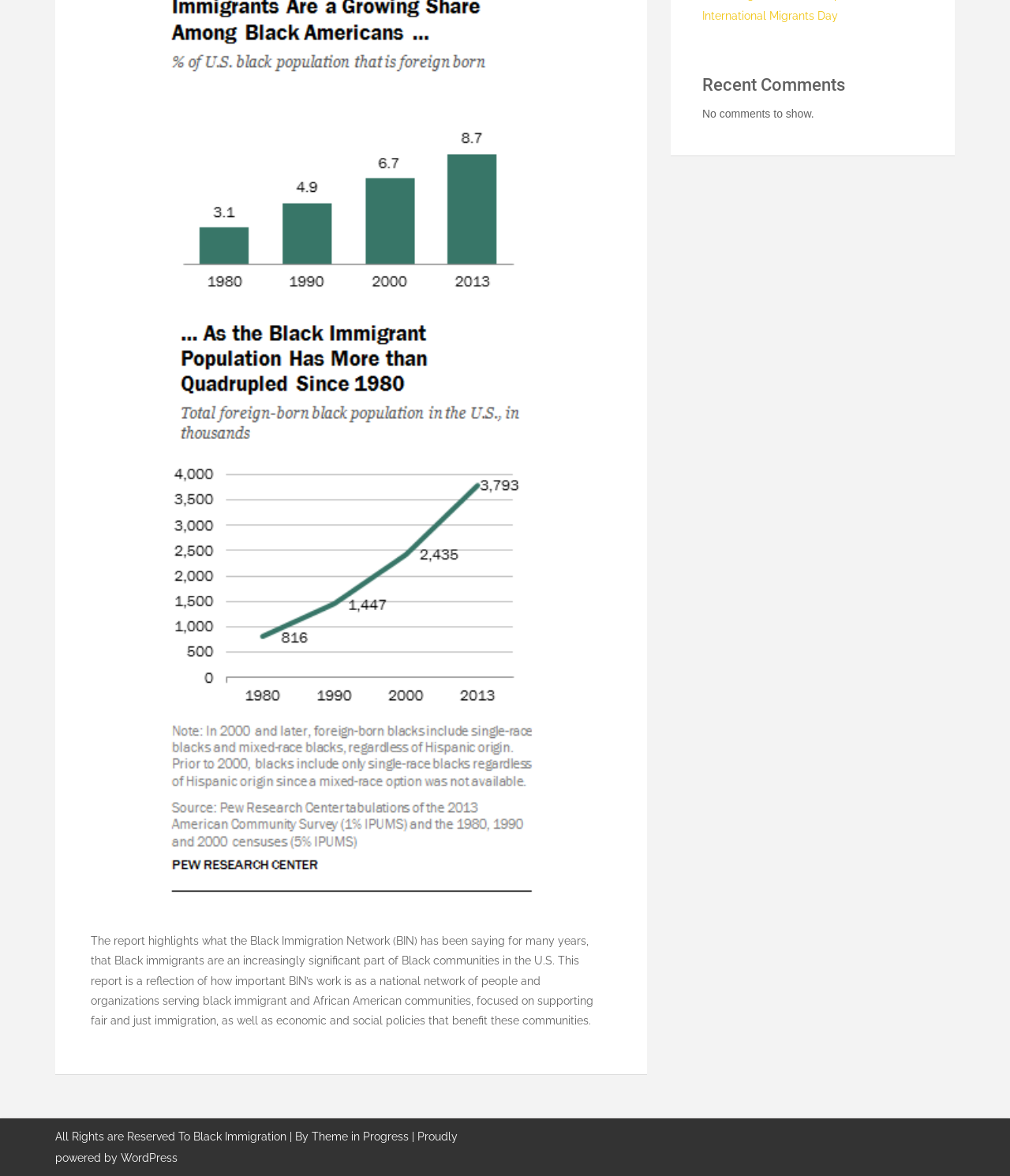Based on the element description: "Proudly powered by WordPress", identify the UI element and provide its bounding box coordinates. Use four float numbers between 0 and 1, [left, top, right, bottom].

[0.055, 0.961, 0.453, 0.99]